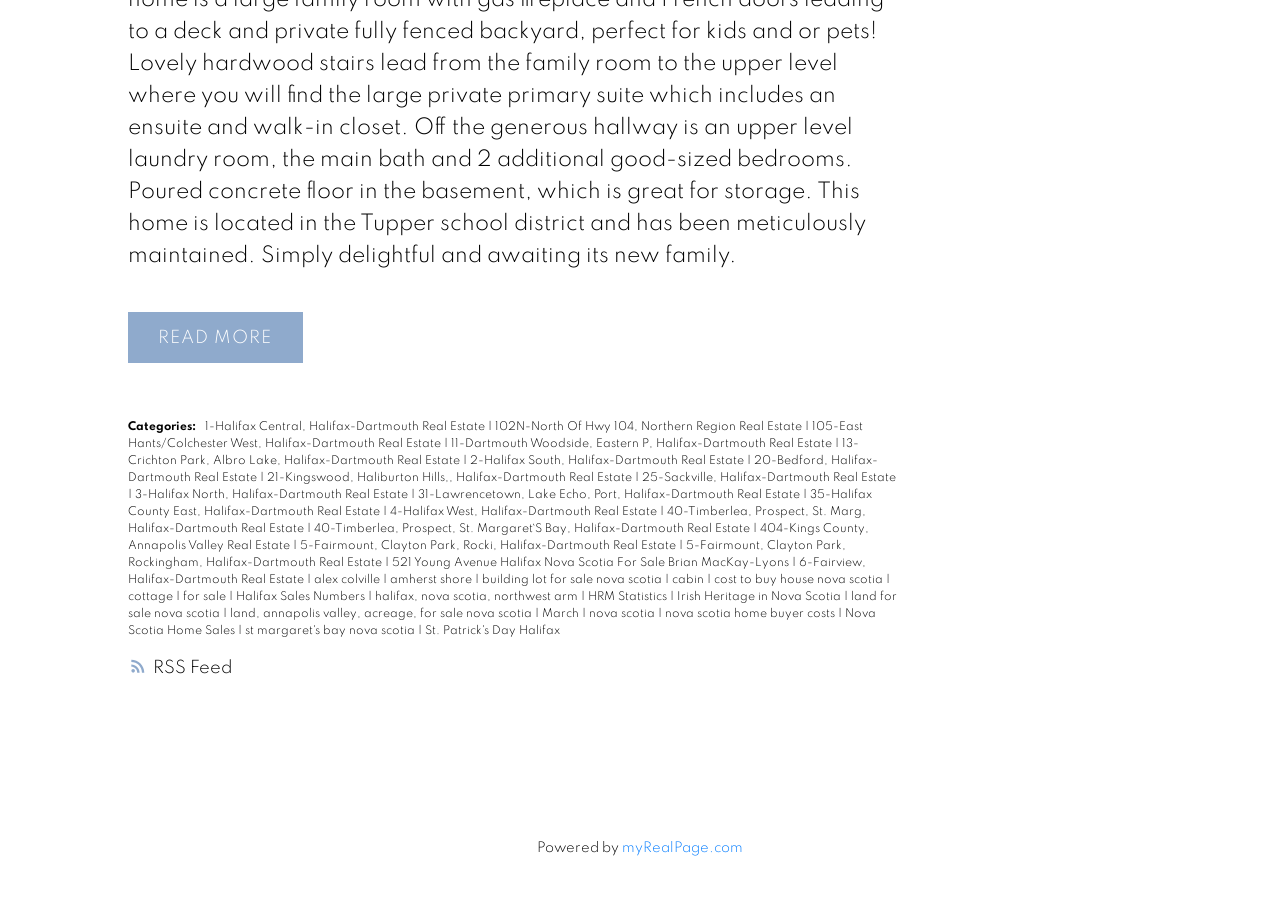What type of properties are listed on this webpage?
Based on the visual, give a brief answer using one word or a short phrase.

Houses and Land